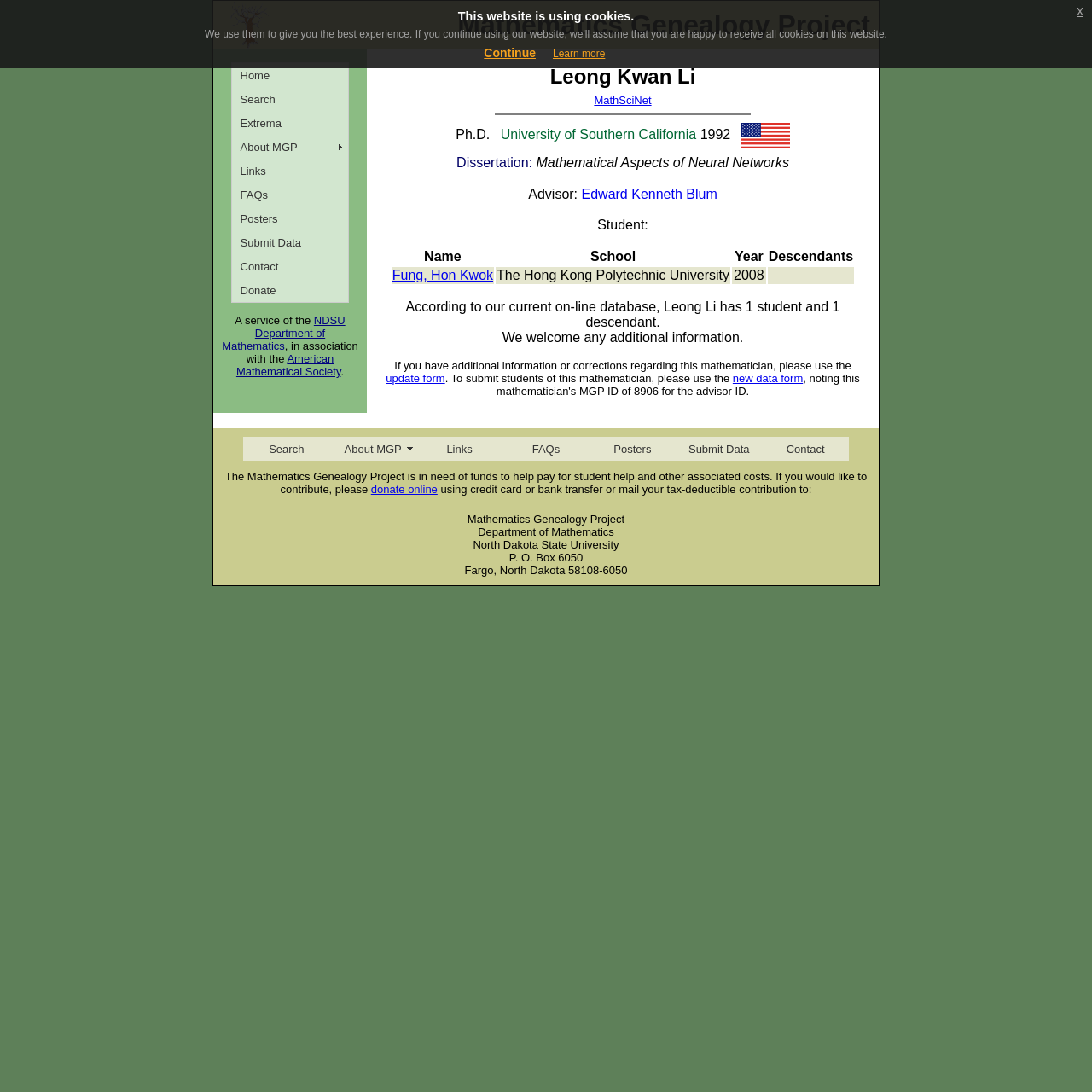Using the information from the screenshot, answer the following question thoroughly:
What is the name of the university where Leong Li got his Ph.D.?

I found the answer by looking at the text 'University of Southern California' which is associated with the Ph.D. information of Leong Li.